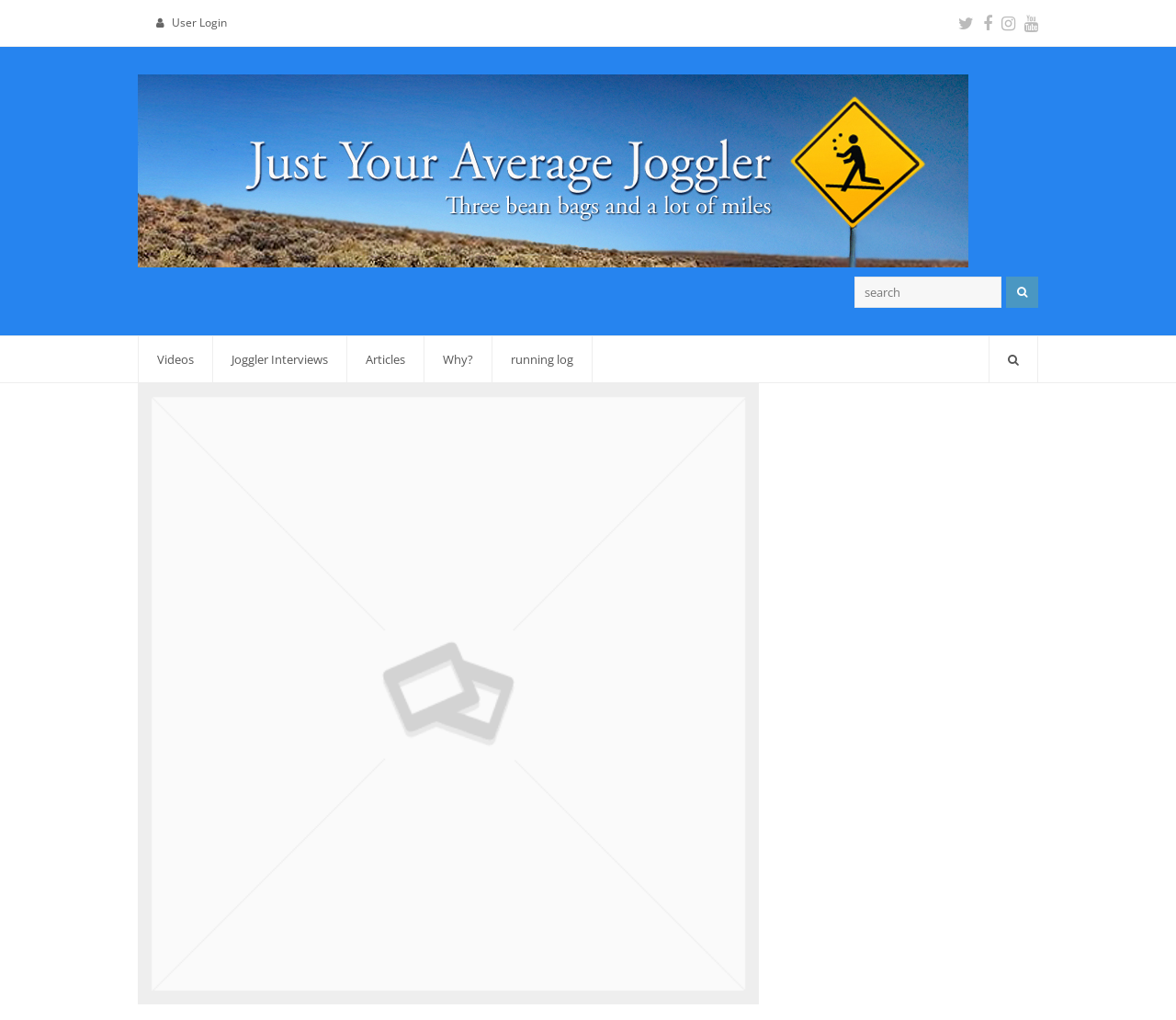Locate the bounding box coordinates of the UI element described by: "User Login". The bounding box coordinates should consist of four float numbers between 0 and 1, i.e., [left, top, right, bottom].

[0.146, 0.014, 0.193, 0.03]